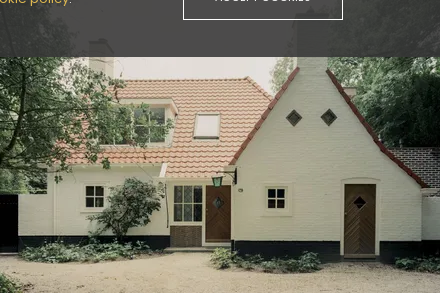What is the shape of the windows?
Using the image, provide a concise answer in one word or a short phrase.

diamond-shaped